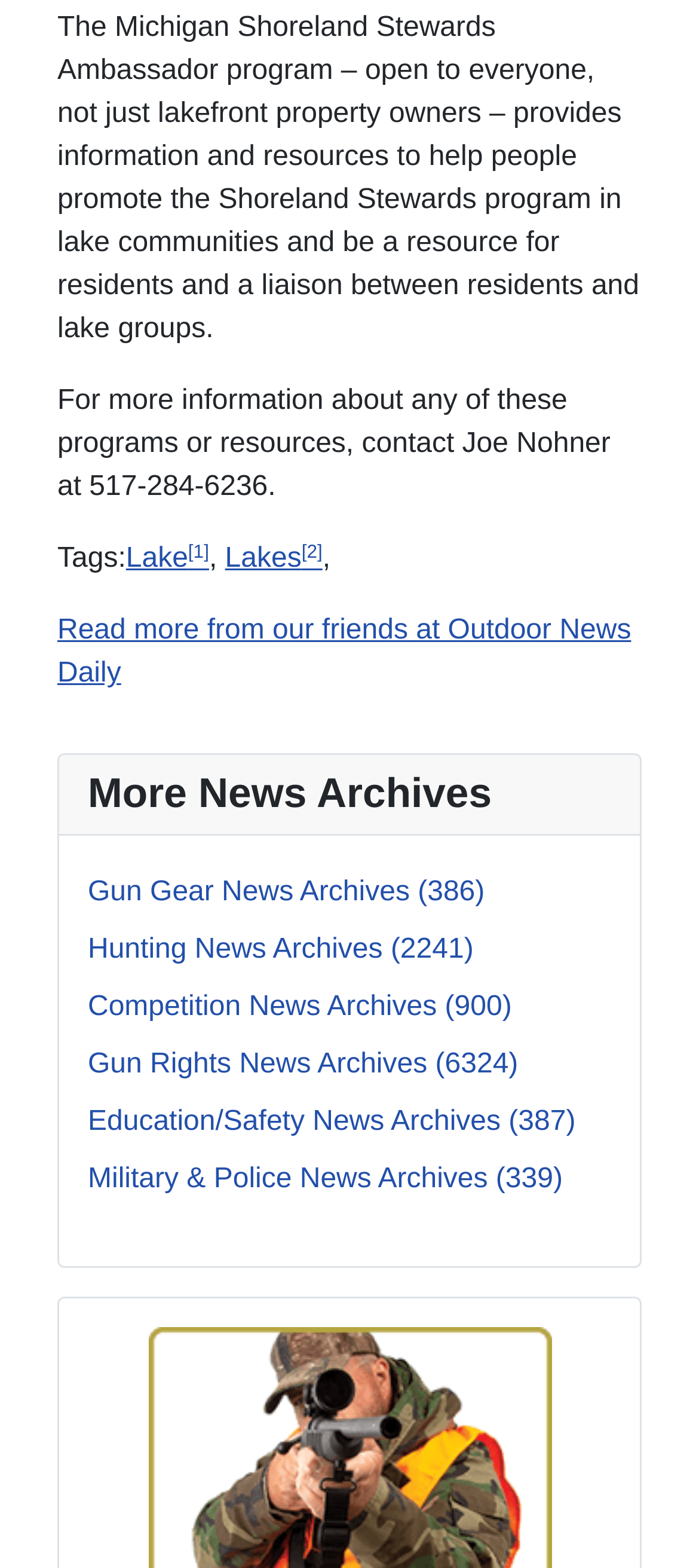Determine the bounding box coordinates (top-left x, top-left y, bottom-right x, bottom-right y) of the UI element described in the following text: Gun Rights News Archives (6324)

[0.126, 0.669, 0.741, 0.688]